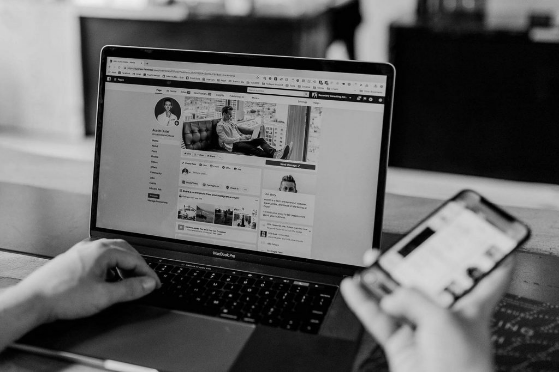What is the person holding in their right hand?
Answer the question with a single word or phrase derived from the image.

Smartphone